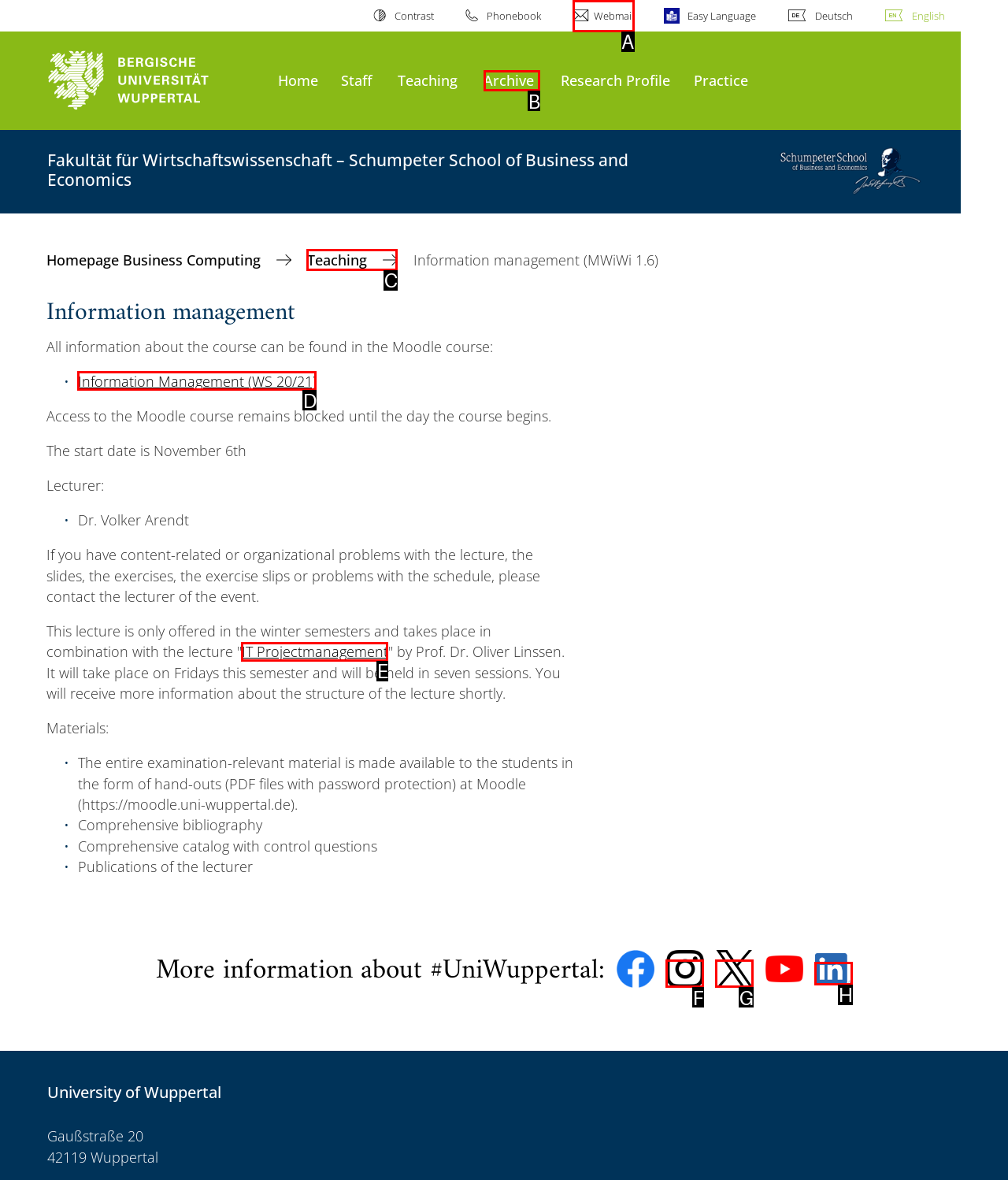Choose the correct UI element to click for this task: access Moodle course Answer using the letter from the given choices.

D